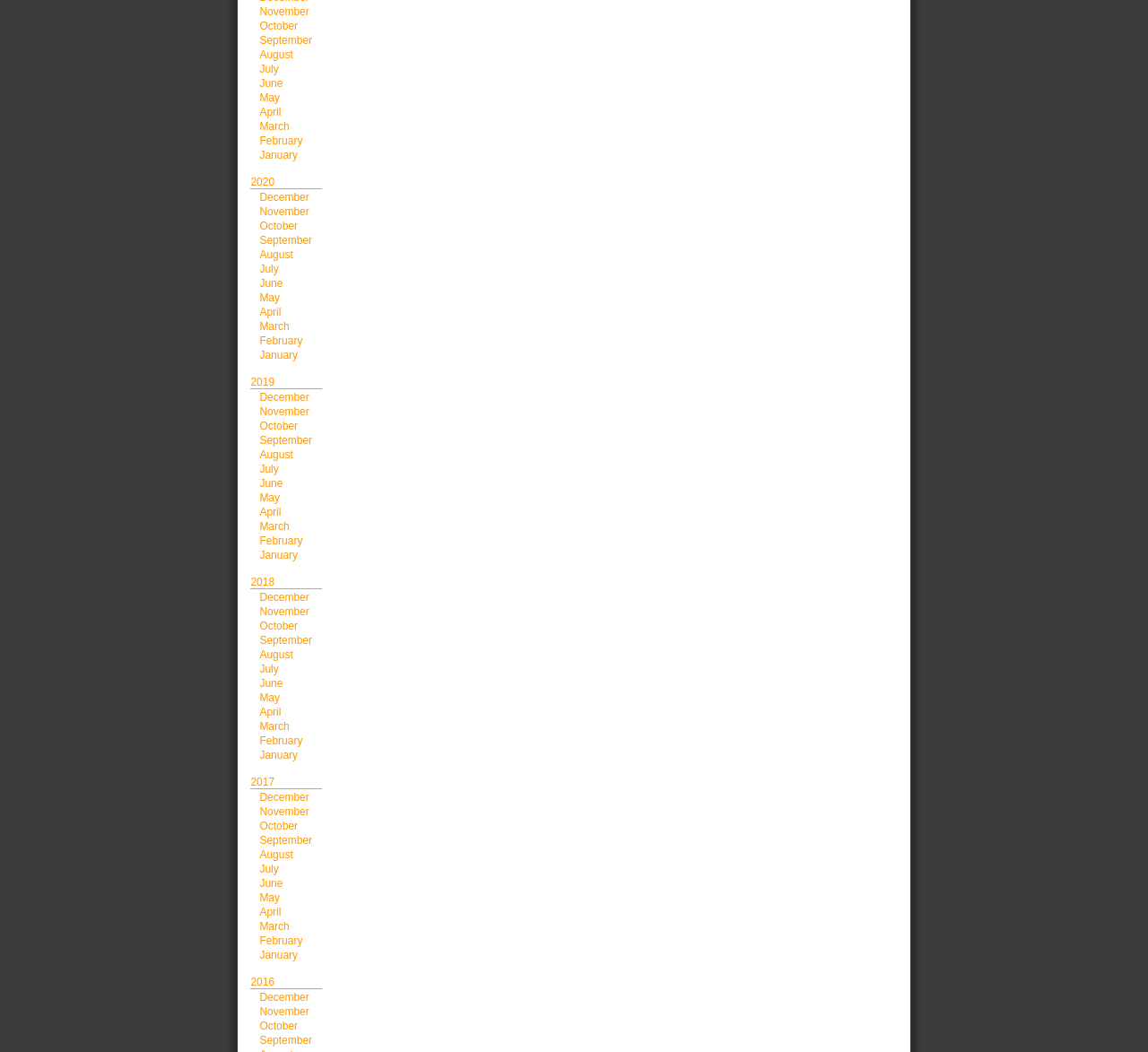How many links are there for the year 2018?
Look at the screenshot and respond with one word or a short phrase.

13